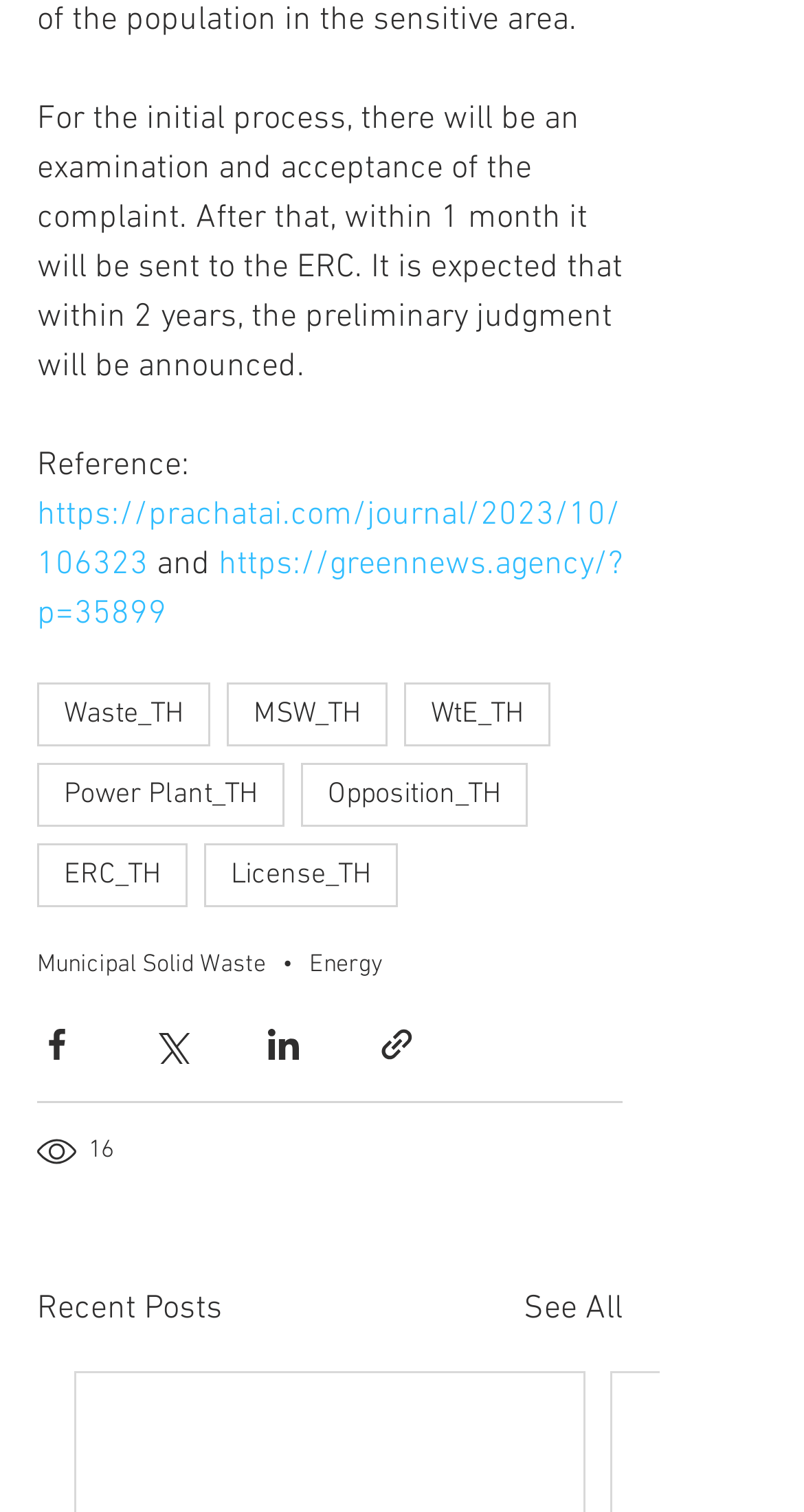Please examine the image and answer the question with a detailed explanation:
What is the purpose of the buttons at the bottom of the page?

The buttons at the bottom of the page, including 'Share via Facebook', 'Share via Twitter', and 'Share via LinkedIn', are for sharing the content via social media platforms. This is evident from the button text and the accompanying image elements.